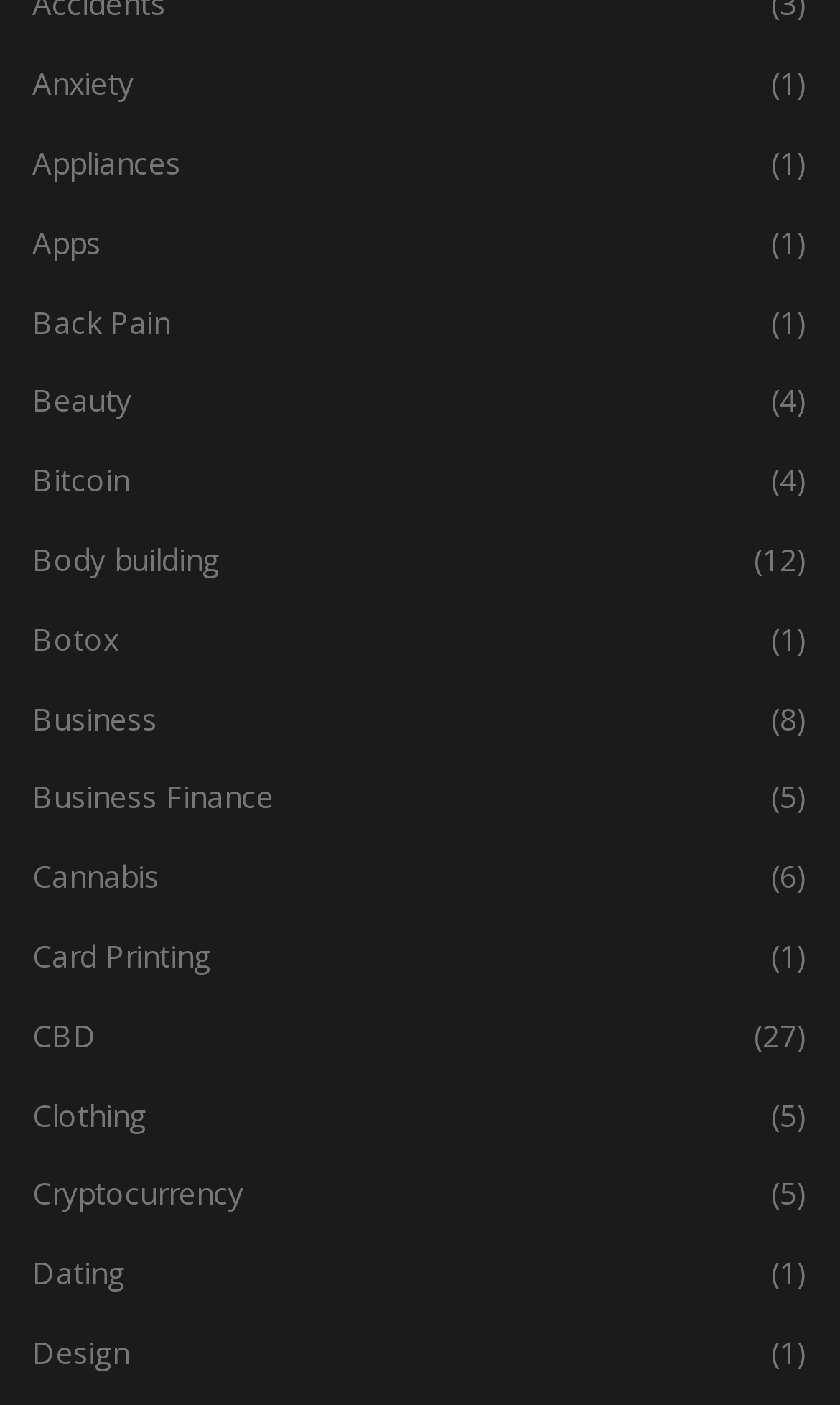Given the element description, predict the bounding box coordinates in the format (top-left x, top-left y, bottom-right x, bottom-right y), using floating point numbers between 0 and 1: Botox

[0.038, 0.44, 0.141, 0.469]